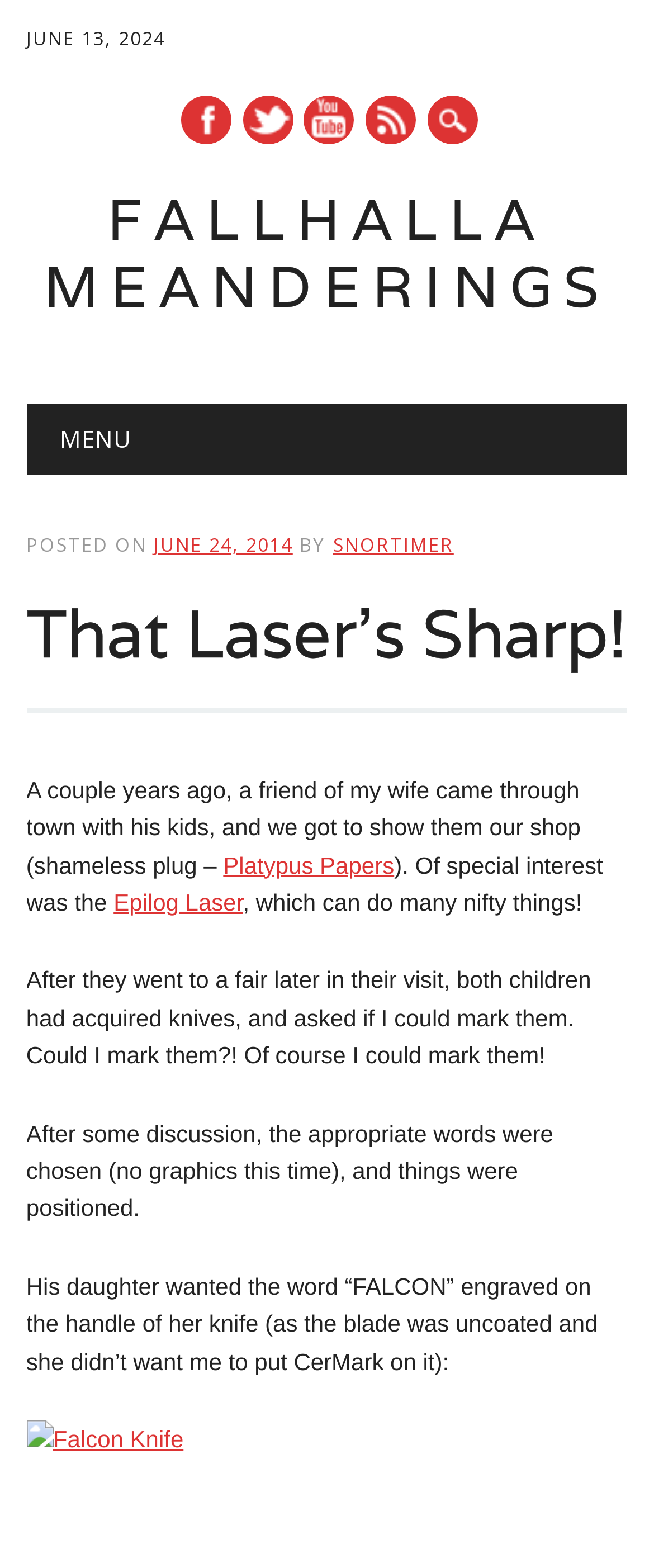Determine the bounding box coordinates for the area you should click to complete the following instruction: "Check out Platypus Papers".

[0.341, 0.543, 0.603, 0.56]